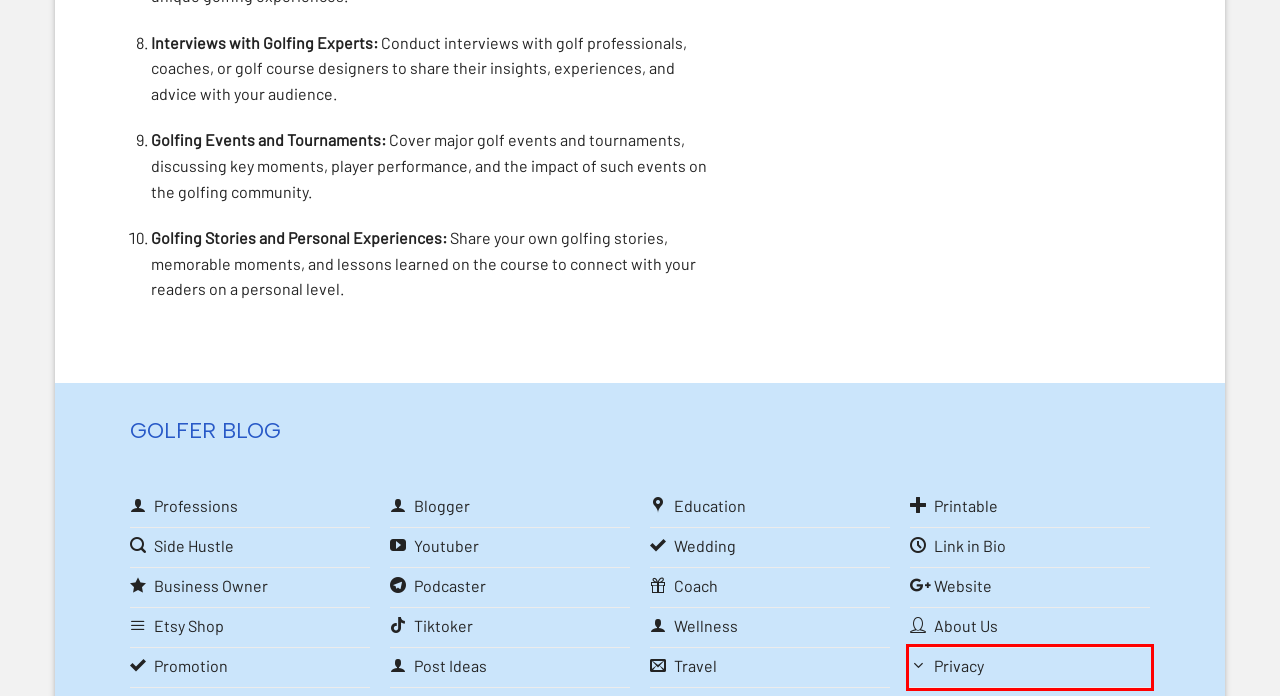You are given a screenshot of a webpage with a red bounding box around an element. Choose the most fitting webpage description for the page that appears after clicking the element within the red bounding box. Here are the candidates:
A. TIKTOKER - Websetin
B. PRIVACY POLICY - Websetin
C. WELLNESS BUSINESS - Websetin
D. BLOGGER - Websetin
E. TOP 50 PROFESSIONS 2024 - Websetin
F. COACH BUSINESS - Websetin
G. PODCASTER - Websetin
H. PRINTABLE - Websetin

B